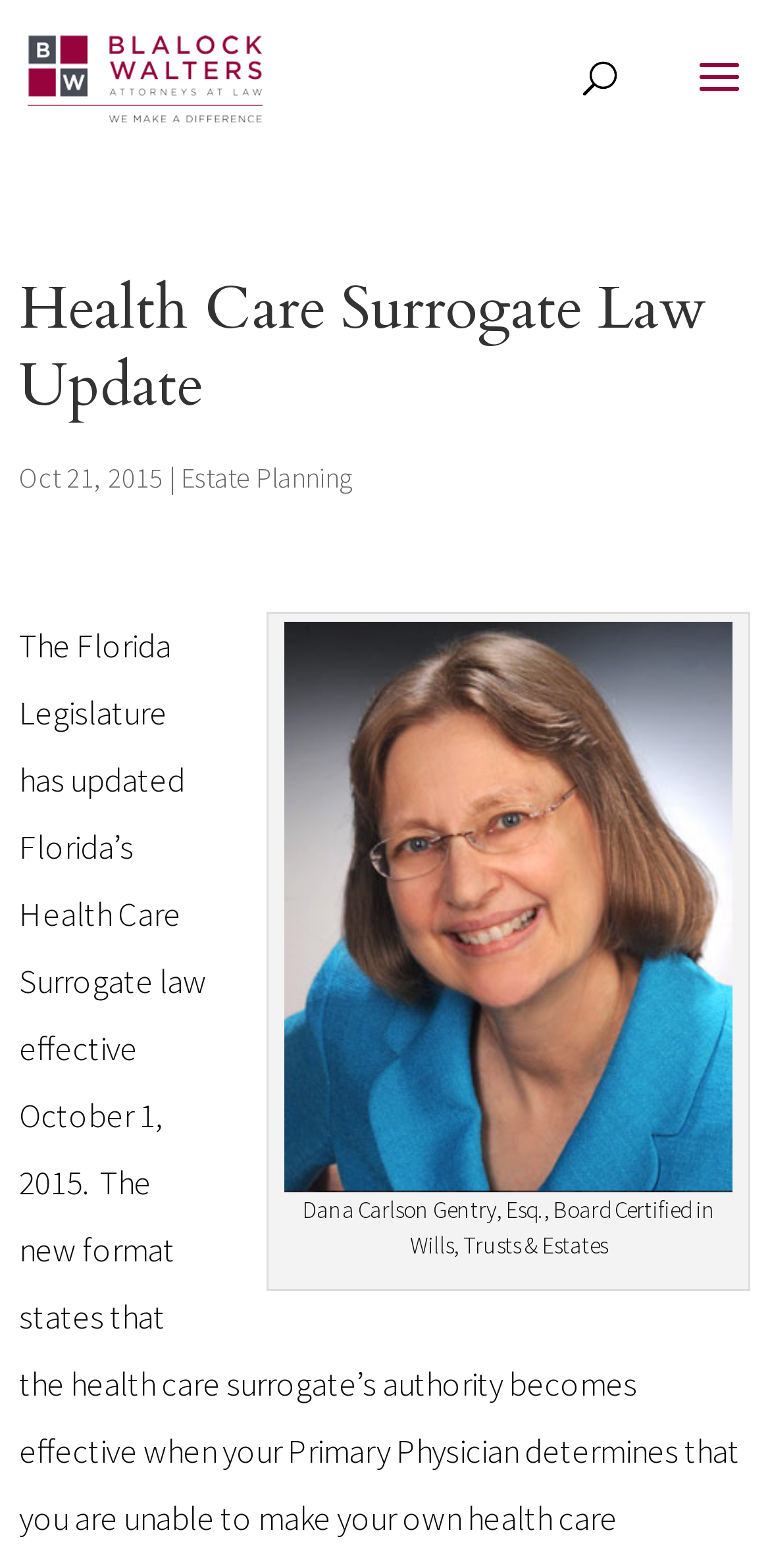Extract the bounding box coordinates for the UI element described by the text: "Estate Planning". The coordinates should be in the form of [left, top, right, bottom] with values between 0 and 1.

[0.235, 0.293, 0.458, 0.316]